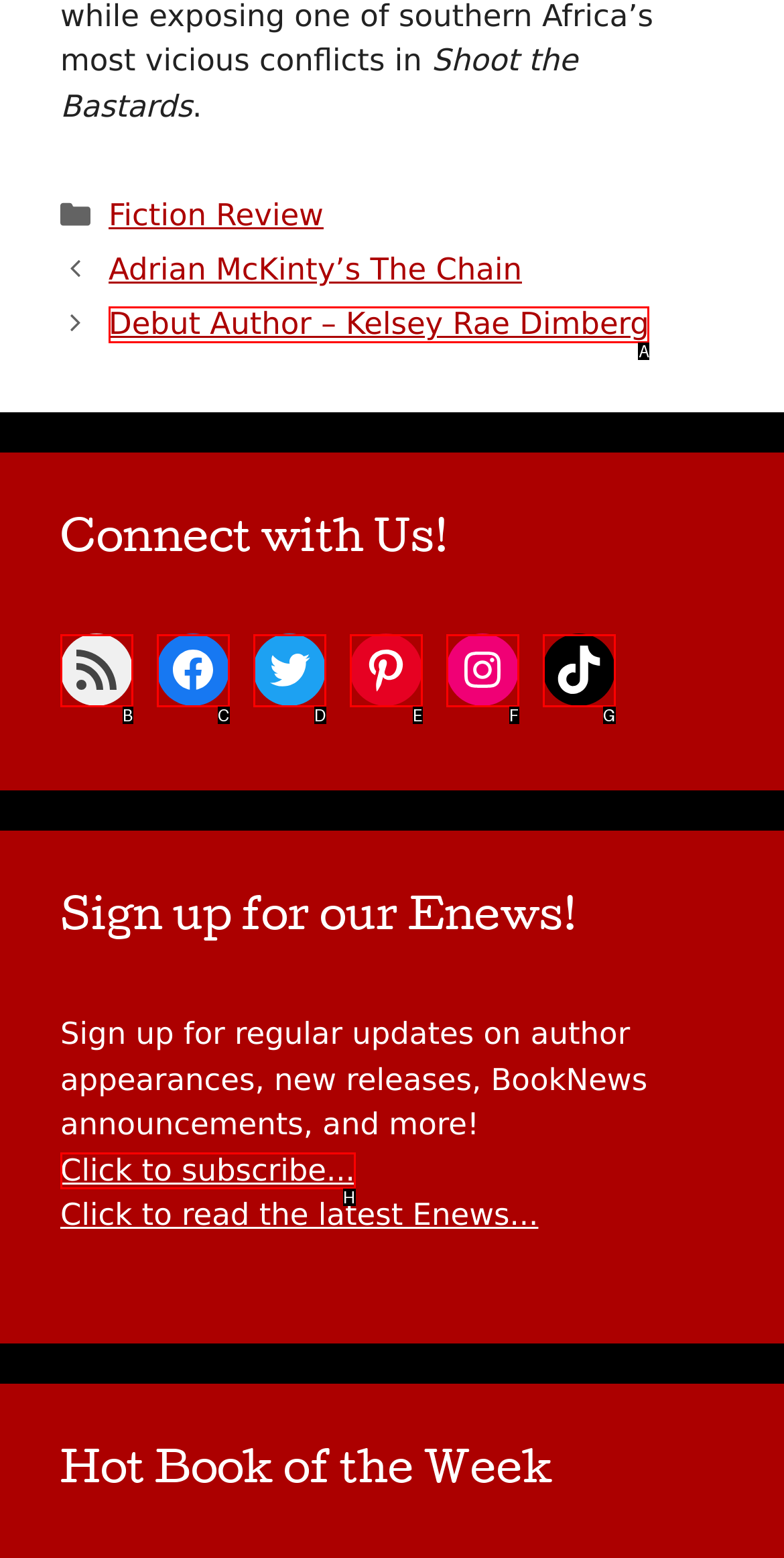Determine which HTML element to click for this task: Click to subscribe to Enews Provide the letter of the selected choice.

H